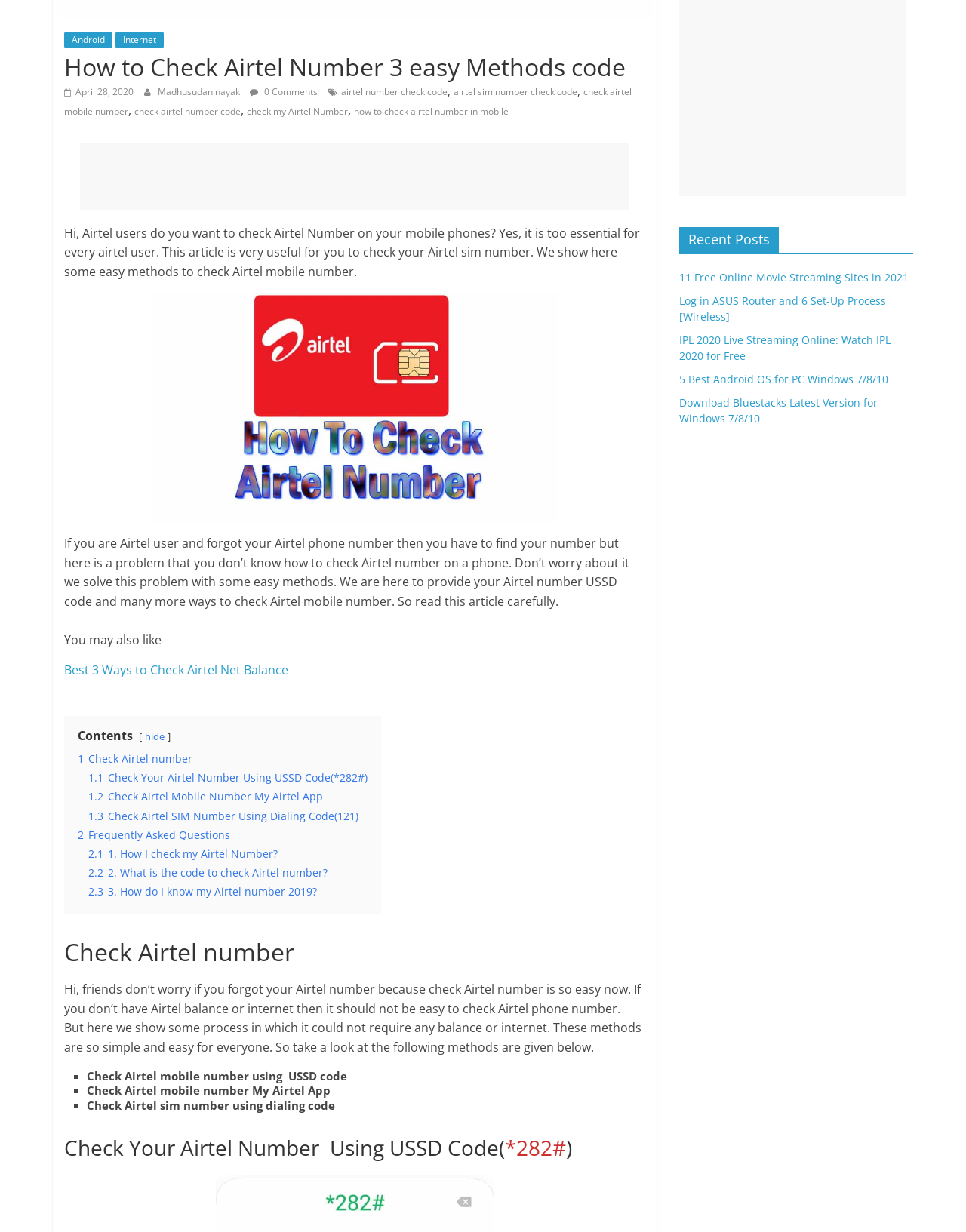Please find the bounding box coordinates in the format (top-left x, top-left y, bottom-right x, bottom-right y) for the given element description. Ensure the coordinates are floating point numbers between 0 and 1. Description: 0 Comments

[0.259, 0.069, 0.329, 0.08]